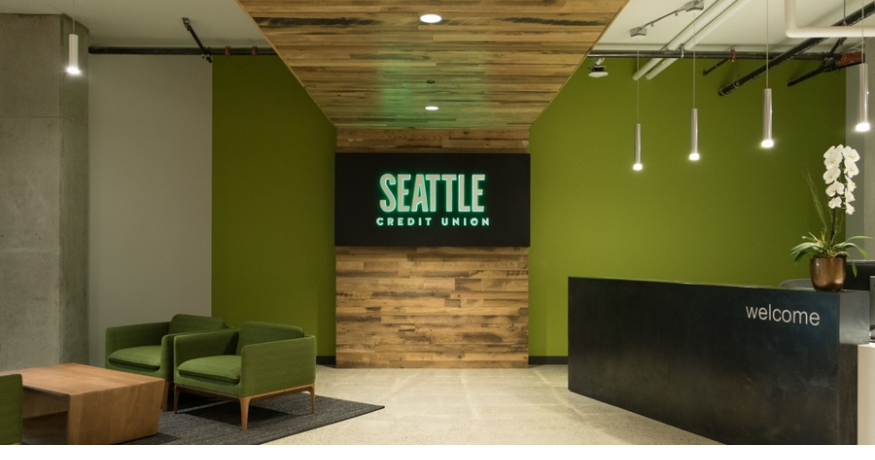Detail the scene shown in the image extensively.

The image showcases the modern and inviting interior of a Seattle Credit Union branch. The design features a combination of warm wood tones and a vibrant green accent wall, creating a welcoming atmosphere for visitors. Prominently displayed on the wall is the credit union’s name, "SEATTLE CREDIT UNION," illuminated in a sleek, contemporary font that reflects the organization's commitment to modern banking and community service. 

To the left, a cozy seating area with green lounge chairs is arranged around a wooden coffee table, inviting patrons to relax or engage in conversation. The reception area, featuring a minimalistic dark counter with the word "welcome" elegantly inscribed, further emphasizes the credit union’s focus on customer service and accessibility. Soft lighting and decorative plants, including a delicate orchid, enhance the overall ambiance, making it clear that Seattle Credit Union values both aesthetics and client comfort as part of its community-centered ethos.